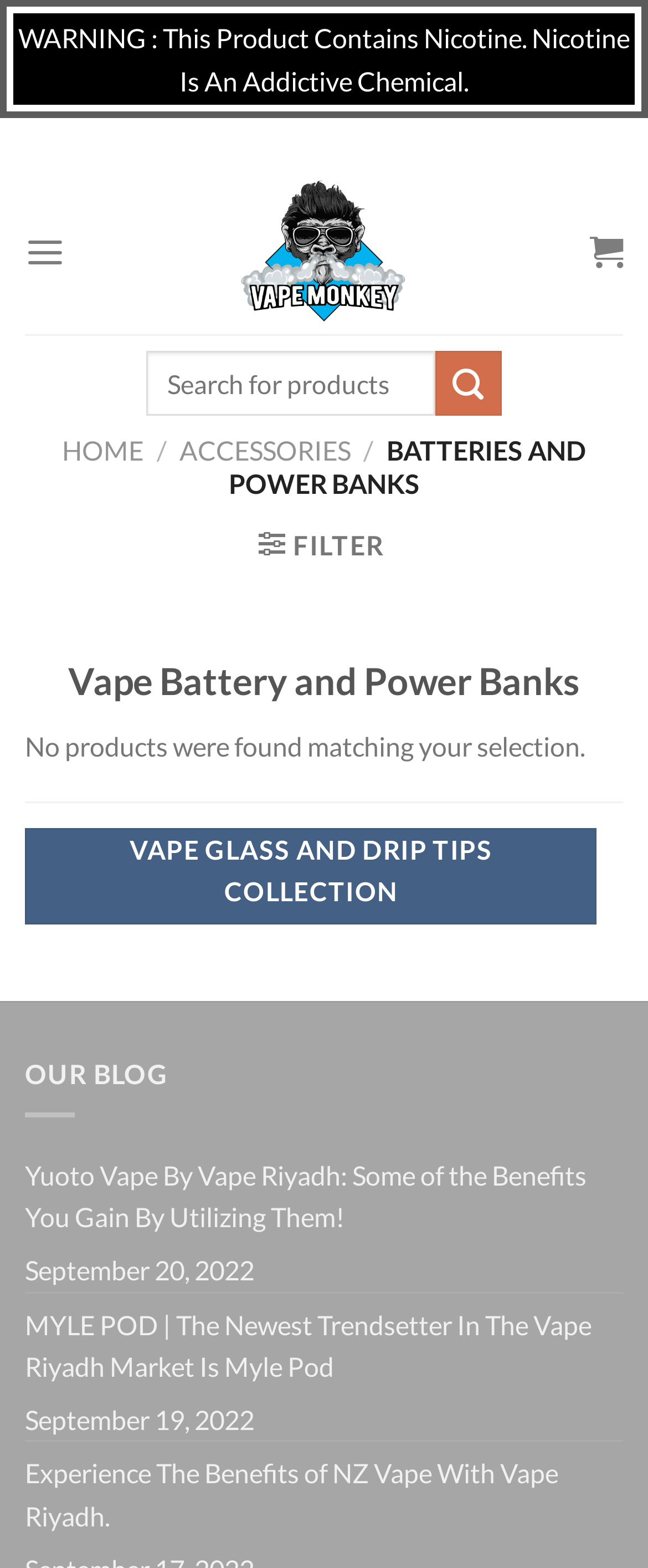Please identify the bounding box coordinates for the region that you need to click to follow this instruction: "Search for products".

[0.226, 0.224, 0.774, 0.266]